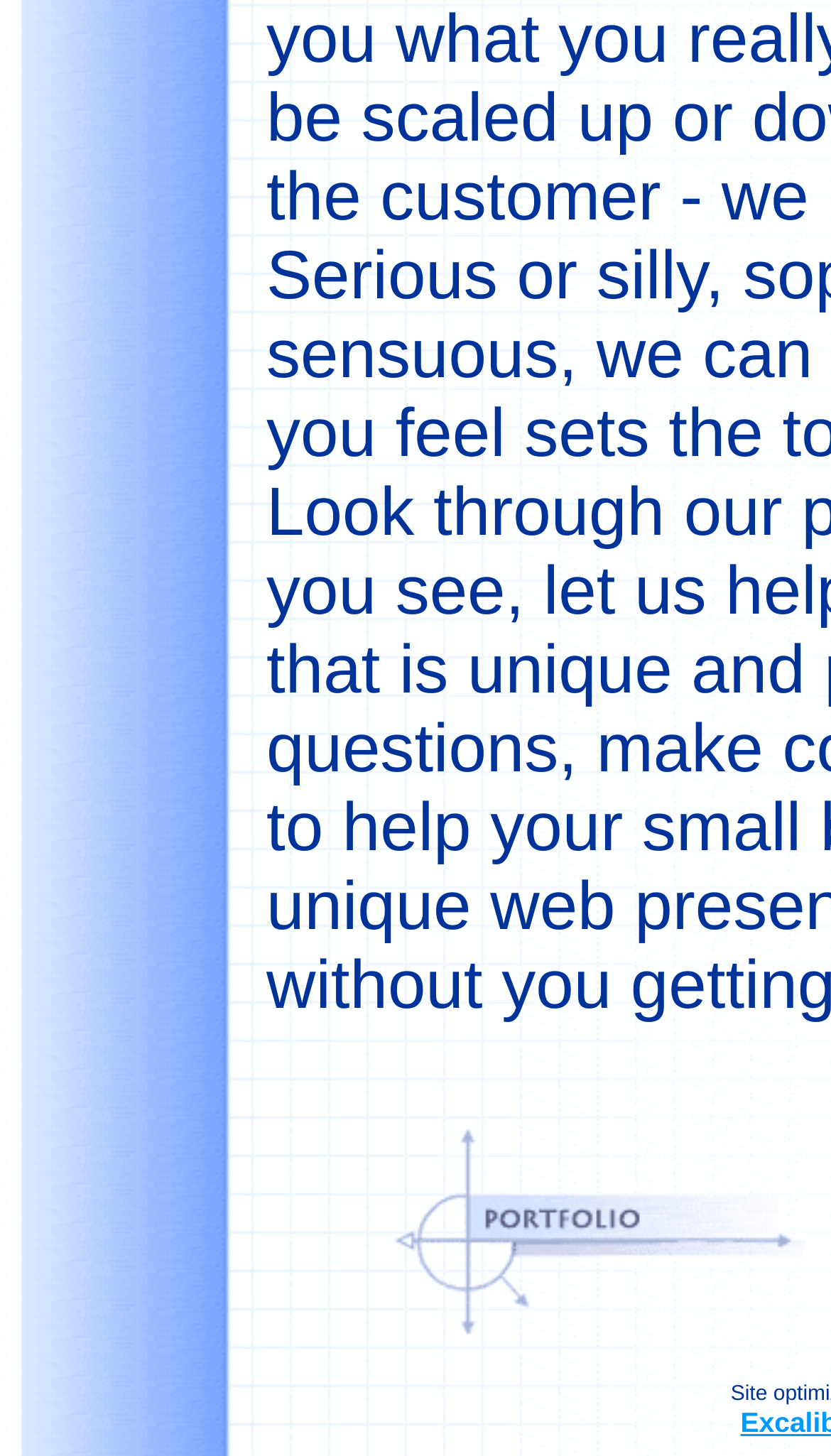Is the second image wider than the first image?
Kindly give a detailed and elaborate answer to the question.

I compared the x2 coordinates of the first and second image elements. Since the x2 coordinate of the second image element is greater than the x2 coordinate of the first image element, the second image is wider than the first image.